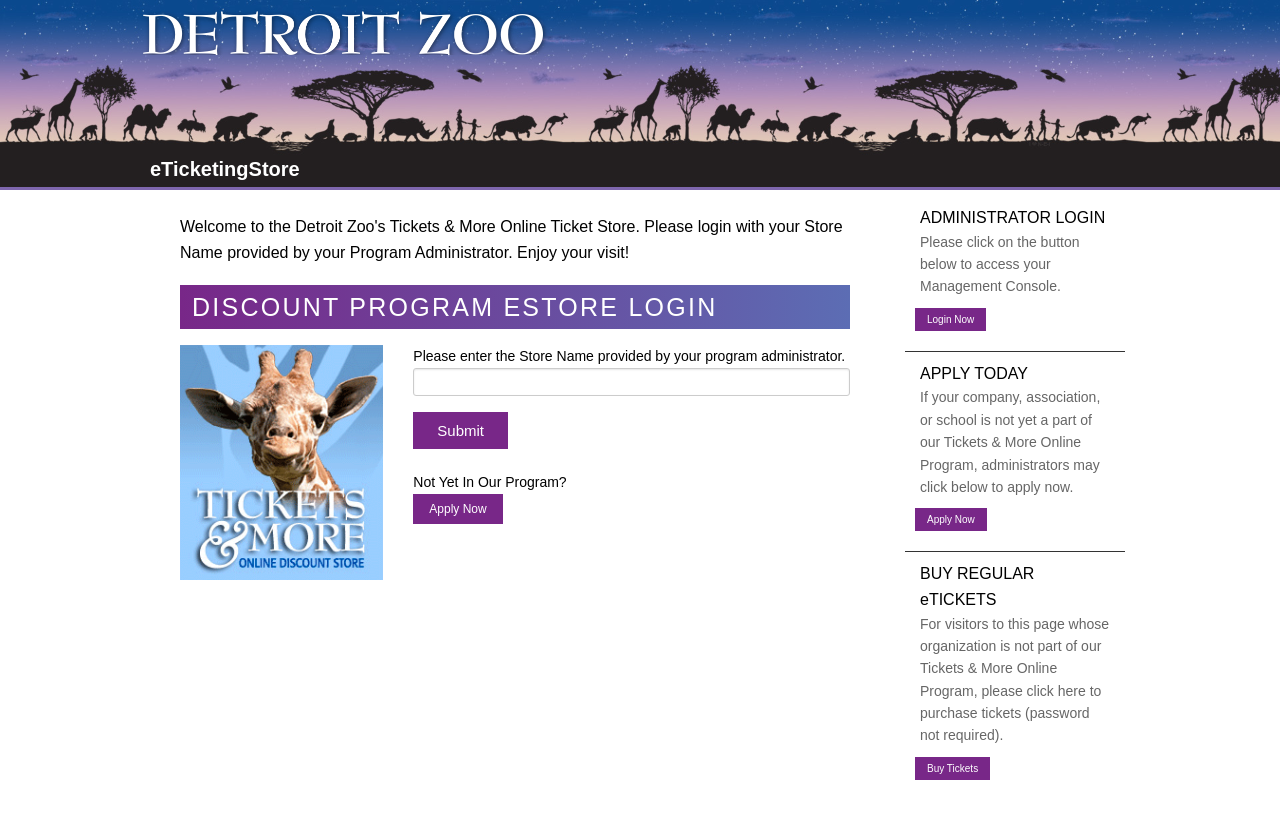Provide an in-depth caption for the webpage.

The webpage is the Detroit Zoo Web Store, which appears to be a platform for purchasing tickets and managing programs. At the top, there is a link on the left side, and a heading "eTicketingStore" is located slightly below it. 

Below the heading, there is a section with a badge image and a static text "DISCOUNT PROGRAM ESTORE LOGIN". This section also contains a text box where users can enter the store name provided by their program administrator, along with a submit button. 

To the right of this section, there is another section with a static text "ADMINISTRATOR LOGIN" and a link "Login Now" below it. This section is separated from the previous one by a horizontal separator.

Further down, there is a section with a static text "APPLY TODAY" and a link "Apply Now" below it. This section is followed by another section with a static text "BUY REGULAR eTICKETS" and a link "Buy Tickets" below it. These two sections are separated by another horizontal separator.

Throughout the webpage, there are several static texts providing instructions and information about the different sections and their purposes.